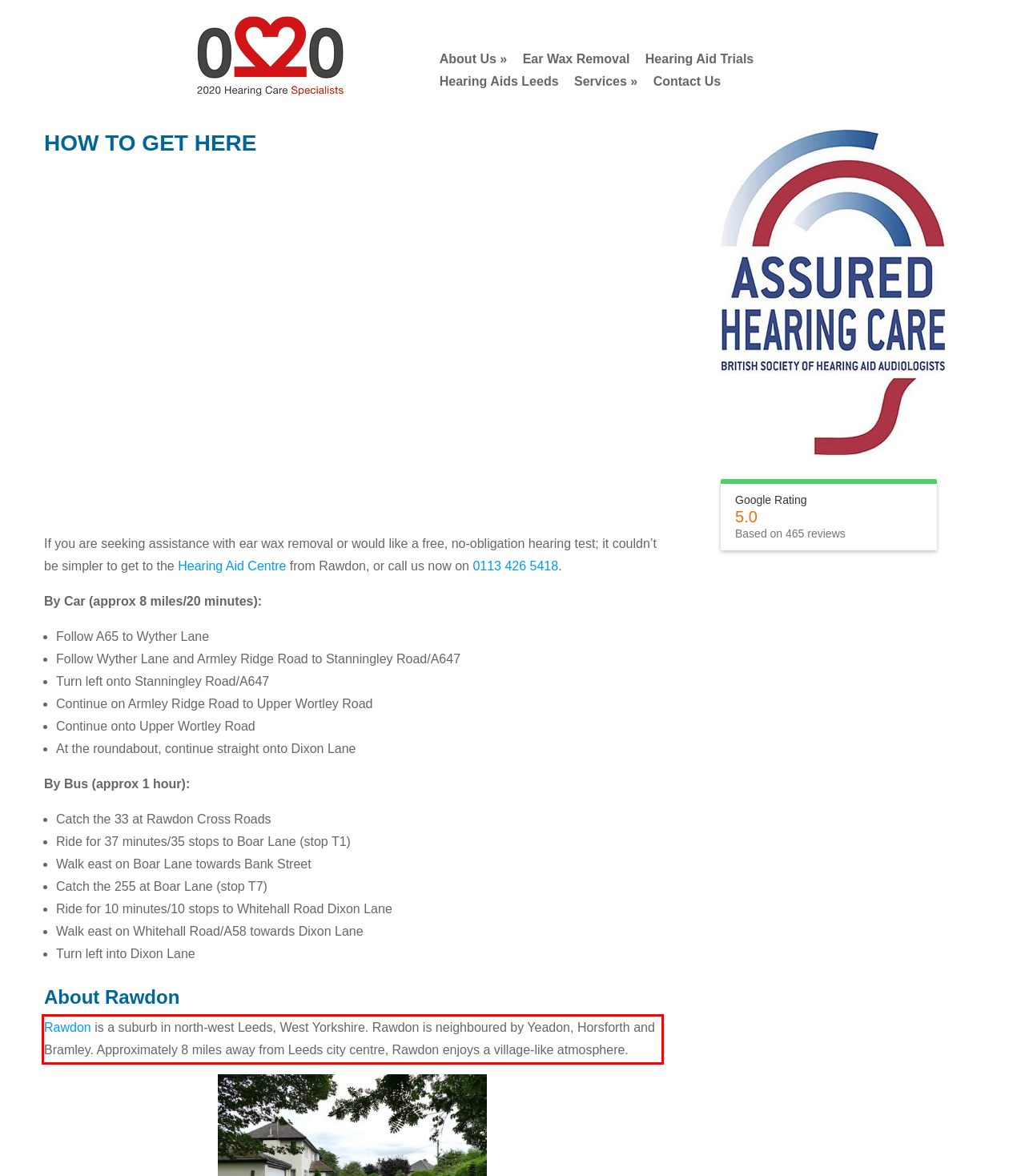You are provided with a webpage screenshot that includes a red rectangle bounding box. Extract the text content from within the bounding box using OCR.

Rawdon is a suburb in north-west Leeds, West Yorkshire. Rawdon is neighboured by Yeadon, Horsforth and Bramley. Approximately 8 miles away from Leeds city centre, Rawdon enjoys a village-like atmosphere.